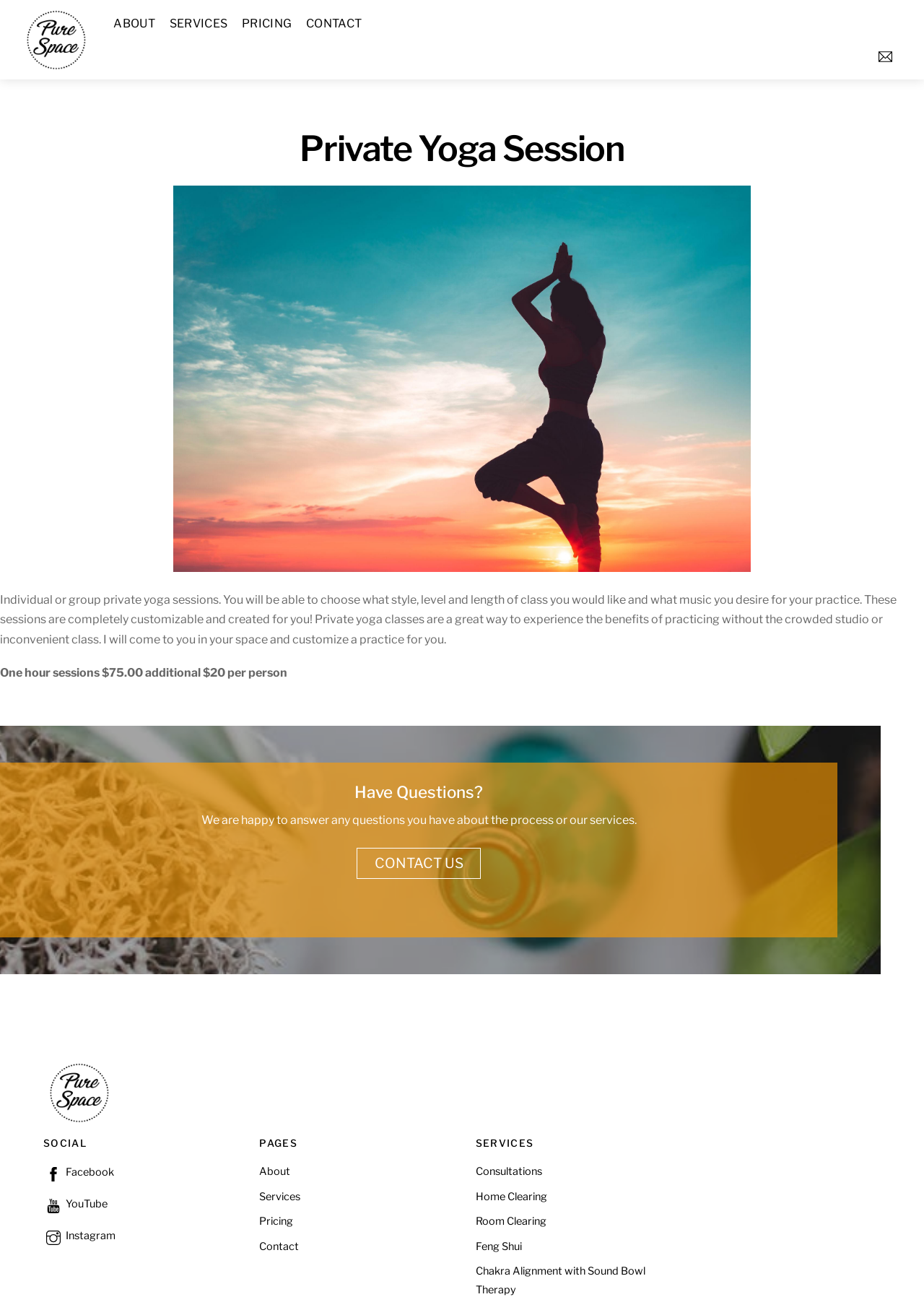Please specify the bounding box coordinates in the format (top-left x, top-left y, bottom-right x, bottom-right y), with all values as floating point numbers between 0 and 1. Identify the bounding box of the UI element described by: Pricing

[0.281, 0.937, 0.317, 0.947]